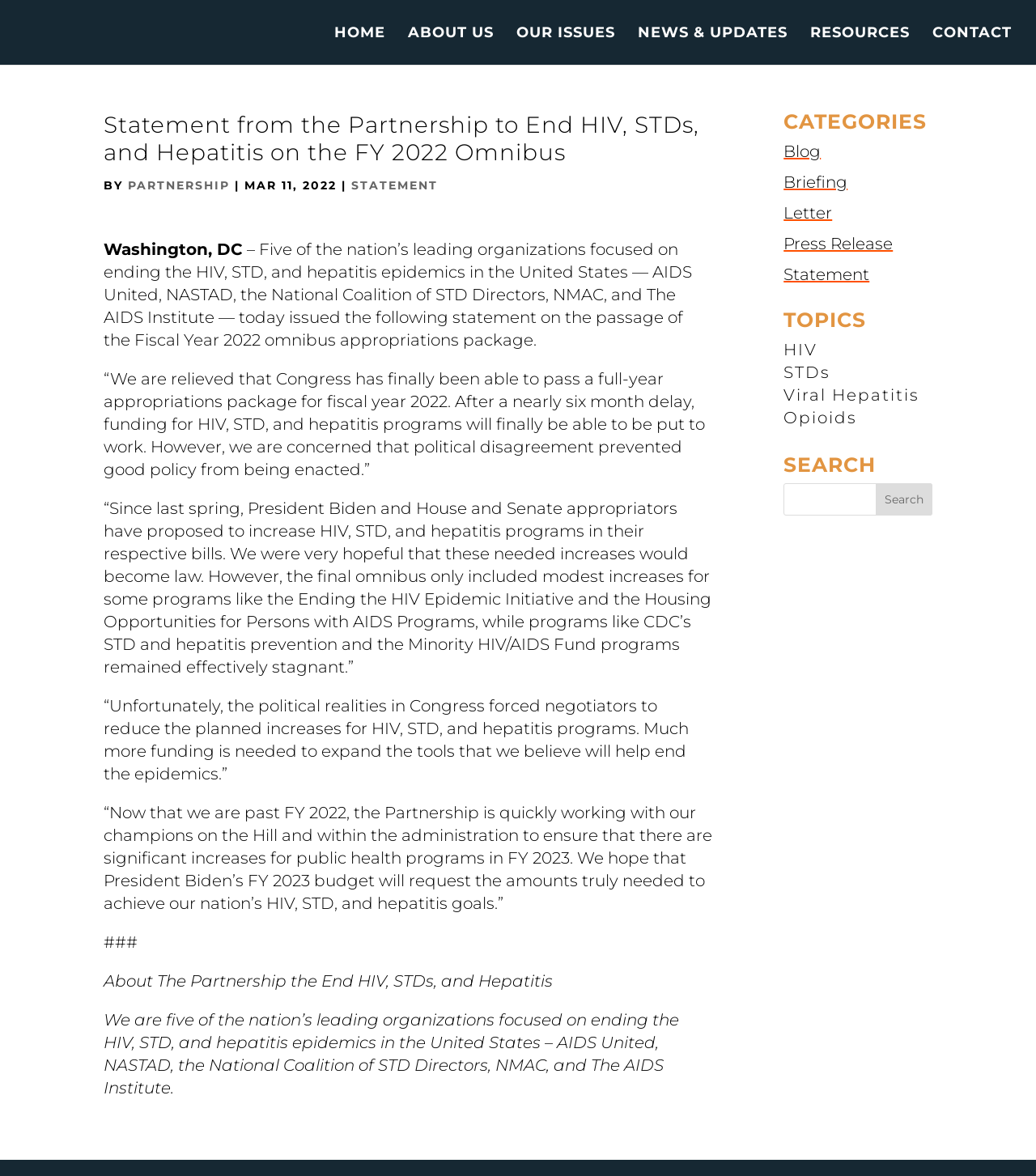What are the categories listed on the webpage?
Answer the question using a single word or phrase, according to the image.

Blog, Briefing, Letter, Press Release, Statement